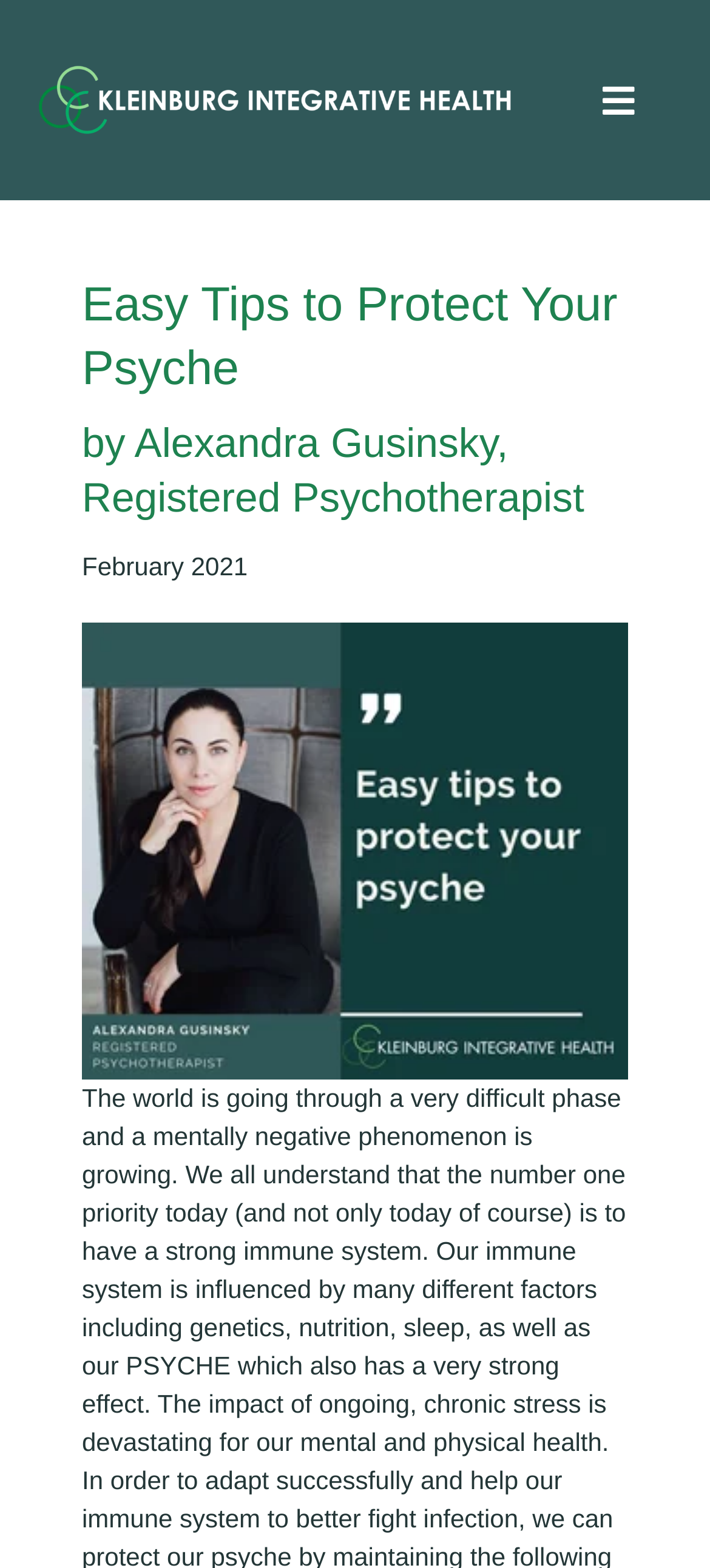Pinpoint the bounding box coordinates of the area that should be clicked to complete the following instruction: "Go to CBD Boxes". The coordinates must be given as four float numbers between 0 and 1, i.e., [left, top, right, bottom].

None